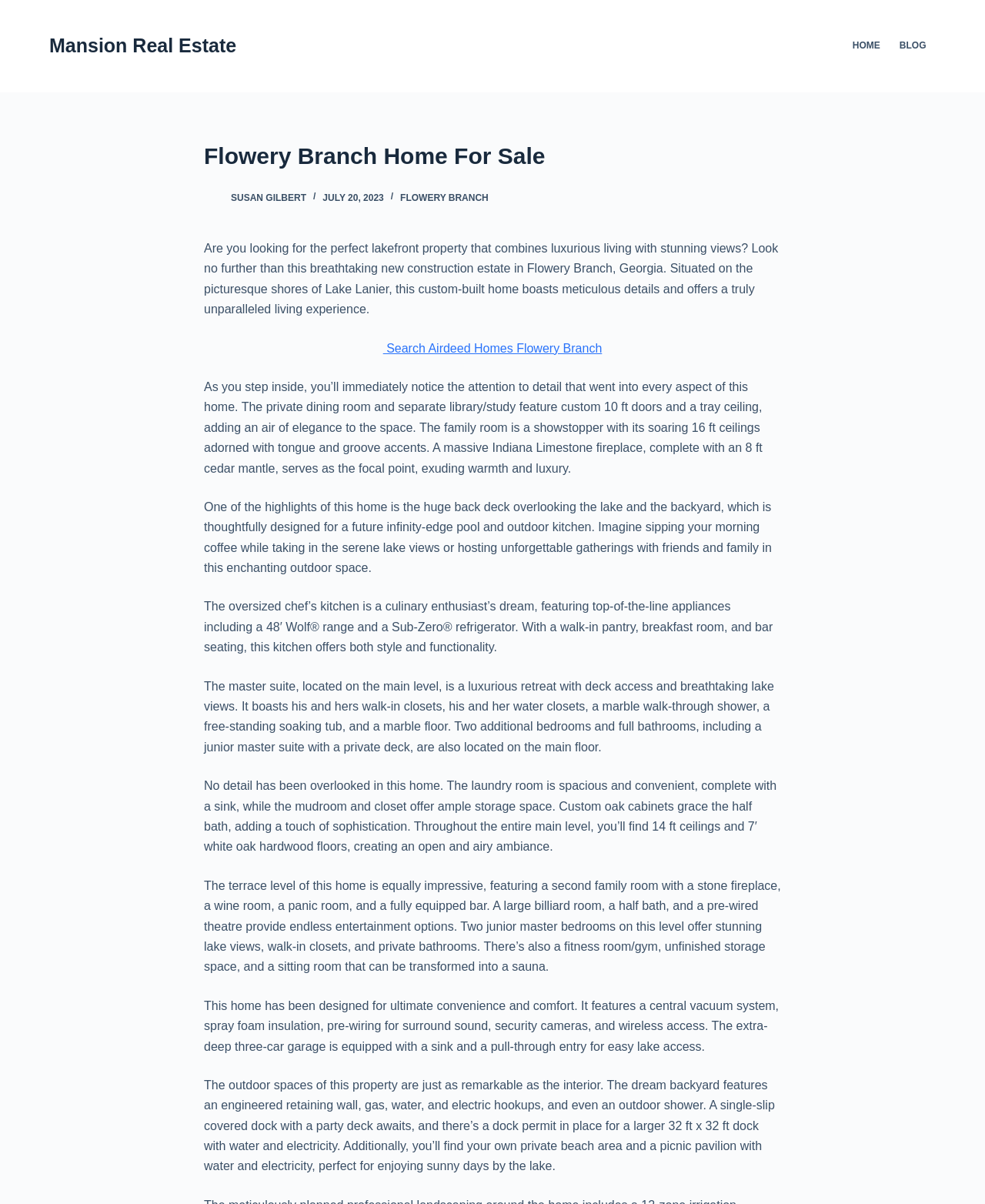Offer a thorough description of the webpage.

This webpage is about a luxurious mansion home for sale in Flowery Branch, Georgia, situated on the shores of Lake Lanier. At the top left corner, there is a "Skip to content" link. Next to it, a "Mansion Real Estate" link is located. On the top right side, a navigation menu with "HOME" and "BLOG" options is situated.

Below the navigation menu, a header section displays the title "Flowery Branch Home For Sale" and an image of Susan Gilbert, a real estate agent. The current date, July 20, 2023, is also shown. A brief introduction to the property is provided, highlighting its luxurious features and stunning lake views.

The main content area is divided into several sections, each describing a different aspect of the property. The sections are arranged vertically, with the top section showcasing the property's interior features, such as a private dining room, family room, and kitchen. The text is accompanied by no images, but the descriptions are vivid and detailed.

As you scroll down, you'll find more sections describing the property's outdoor spaces, including a huge back deck, a future infinity-edge pool, and an outdoor kitchen. The master suite, located on the main level, is also described, featuring deck access, lake views, and luxurious amenities.

Further down, the webpage describes the property's additional features, such as a spacious laundry room, mudroom, and custom oak cabinets. The terrace level is also detailed, featuring a second family room, wine room, and entertainment spaces.

The final sections describe the property's convenience features, such as a central vacuum system, spray foam insulation, and security cameras. The outdoor spaces, including a private beach area and picnic pavilion, are also highlighted.